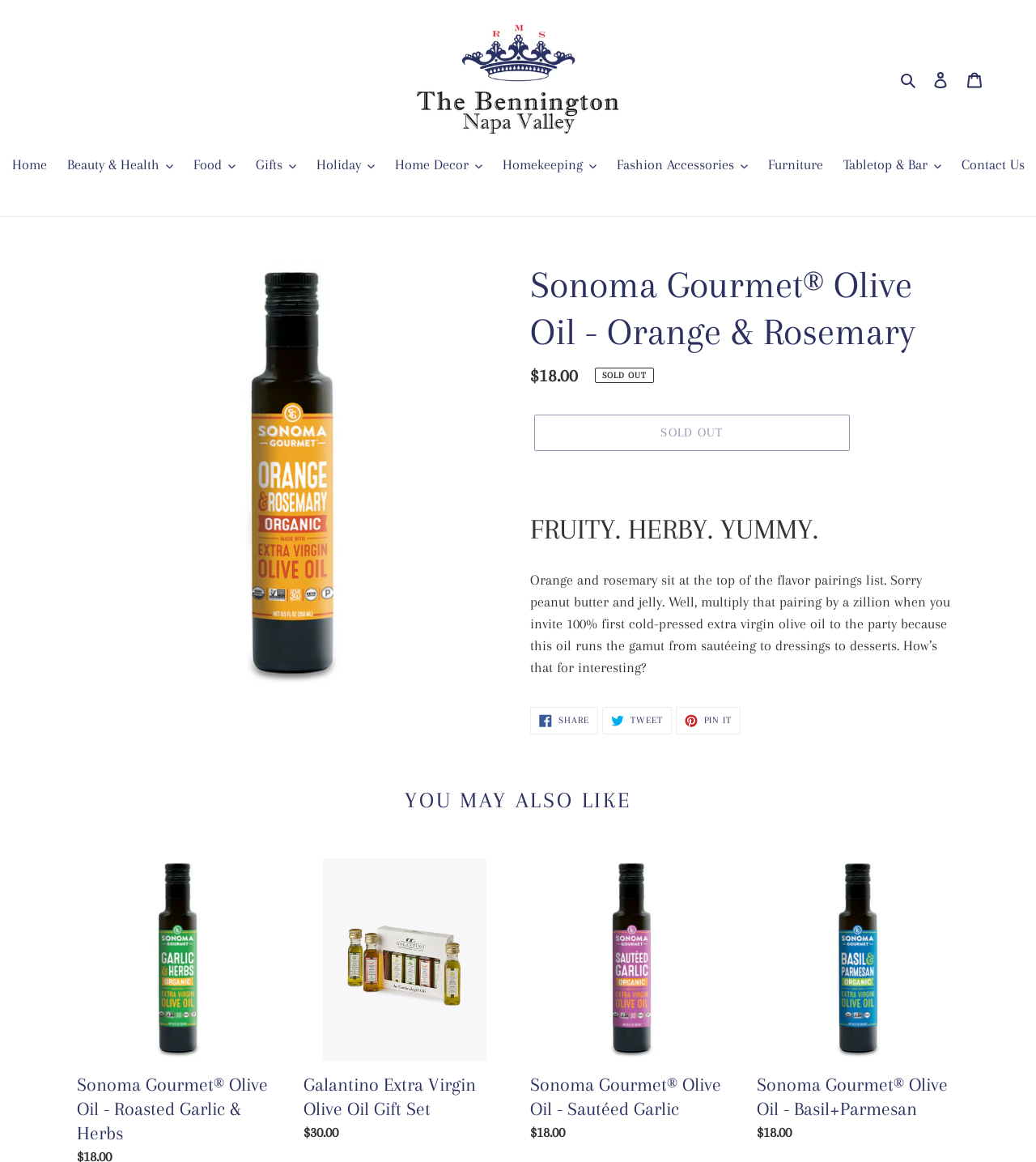Provide the bounding box coordinates of the HTML element this sentence describes: "Beauty & Health". The bounding box coordinates consist of four float numbers between 0 and 1, i.e., [left, top, right, bottom].

[0.057, 0.133, 0.175, 0.154]